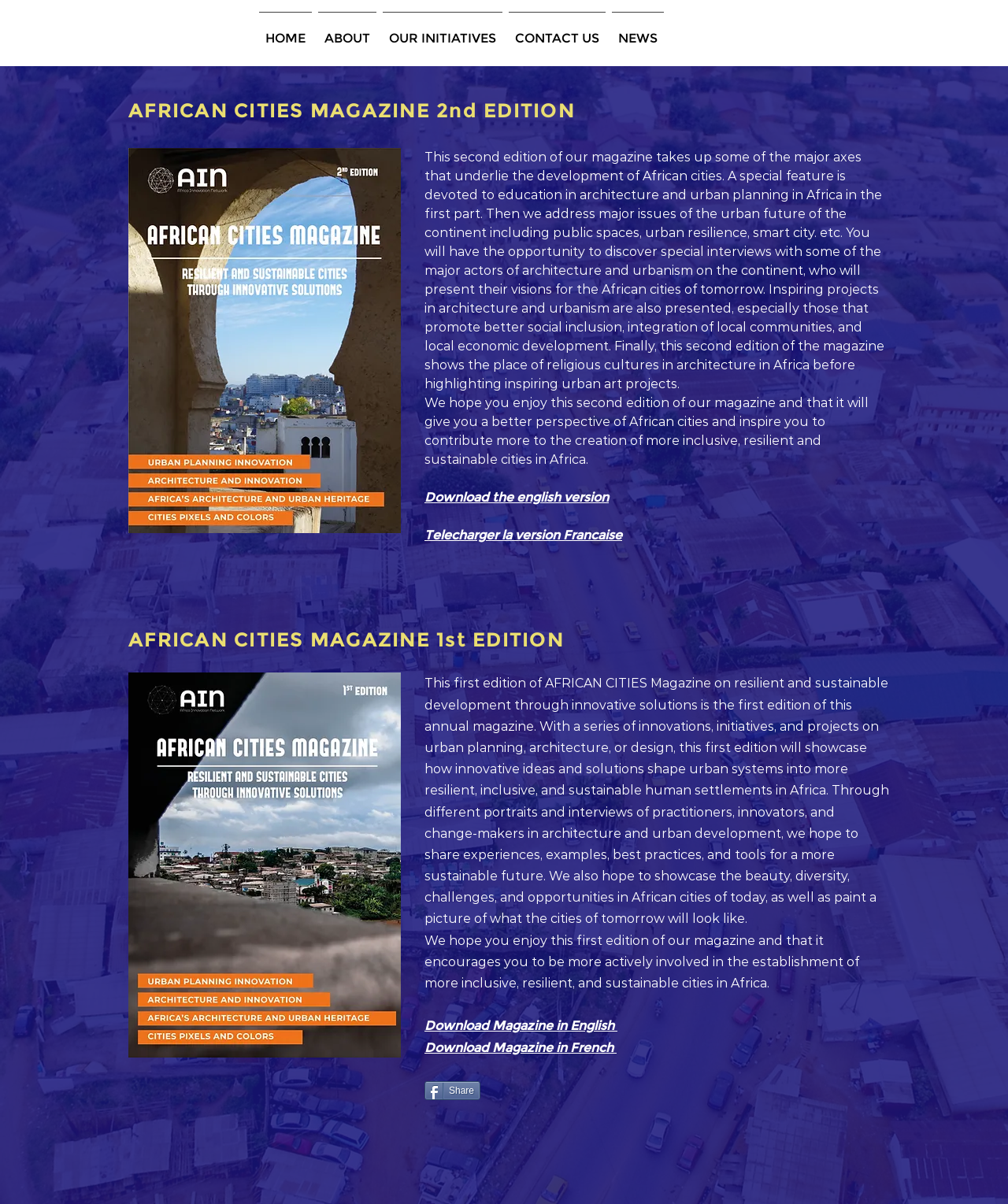Provide the bounding box coordinates of the HTML element this sentence describes: "ABOUT". The bounding box coordinates consist of four float numbers between 0 and 1, i.e., [left, top, right, bottom].

[0.312, 0.01, 0.377, 0.043]